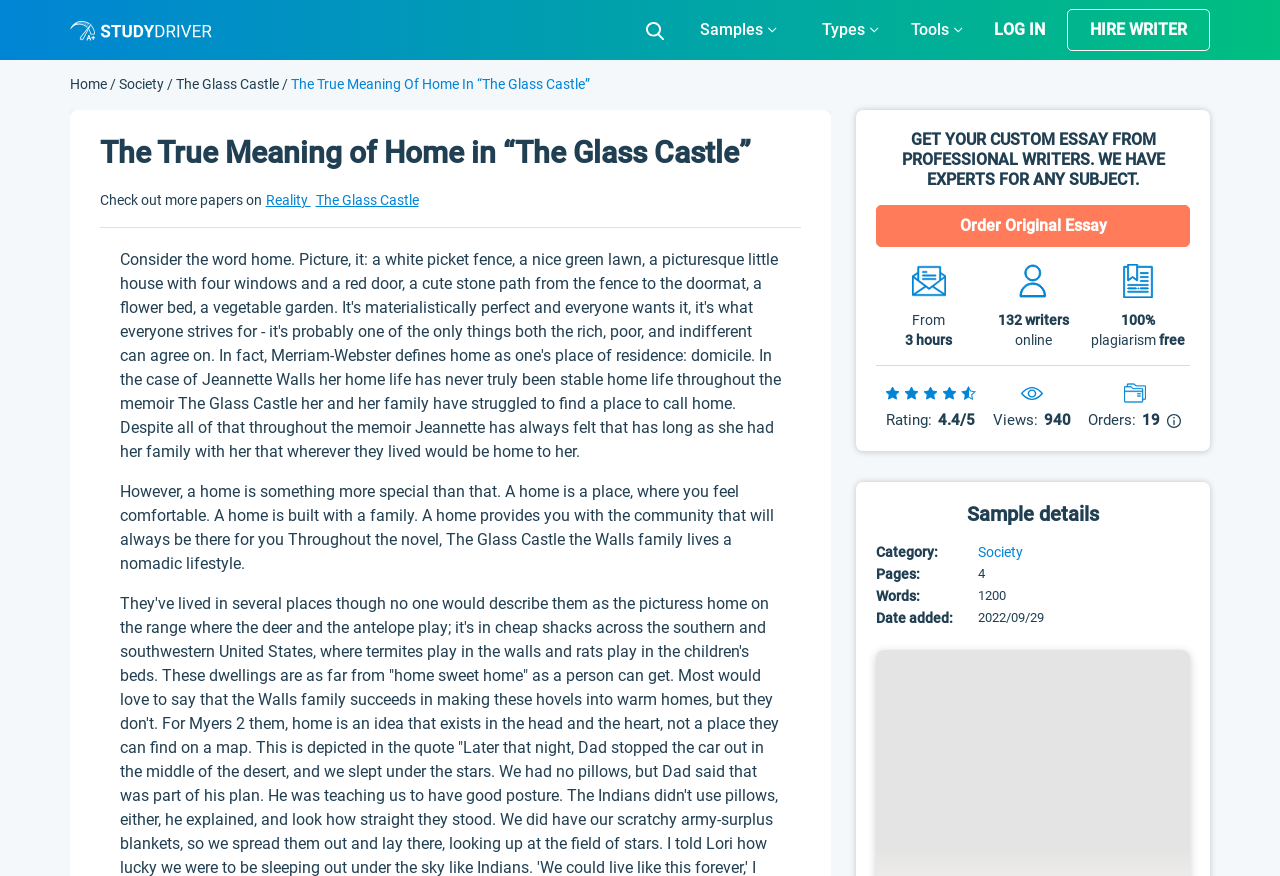Can you give a comprehensive explanation to the question given the content of the image?
How many pages does the essay have?

I found the answer by looking at the table below the essay title, where the details of the essay are listed. The 'Pages:' column shows the number of pages, which is 4.